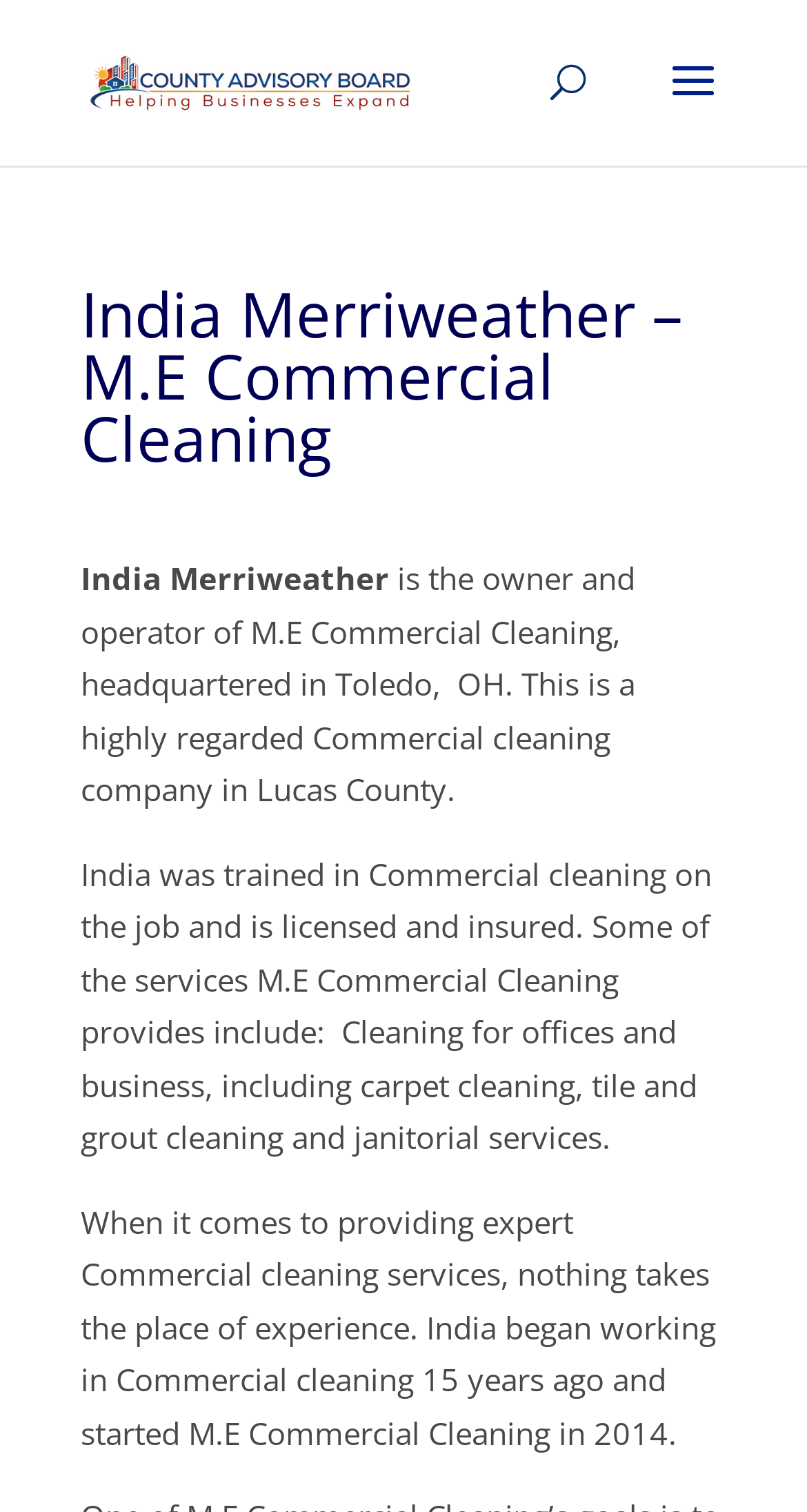Where is M.E Commercial Cleaning headquartered? Look at the image and give a one-word or short phrase answer.

Toledo, OH